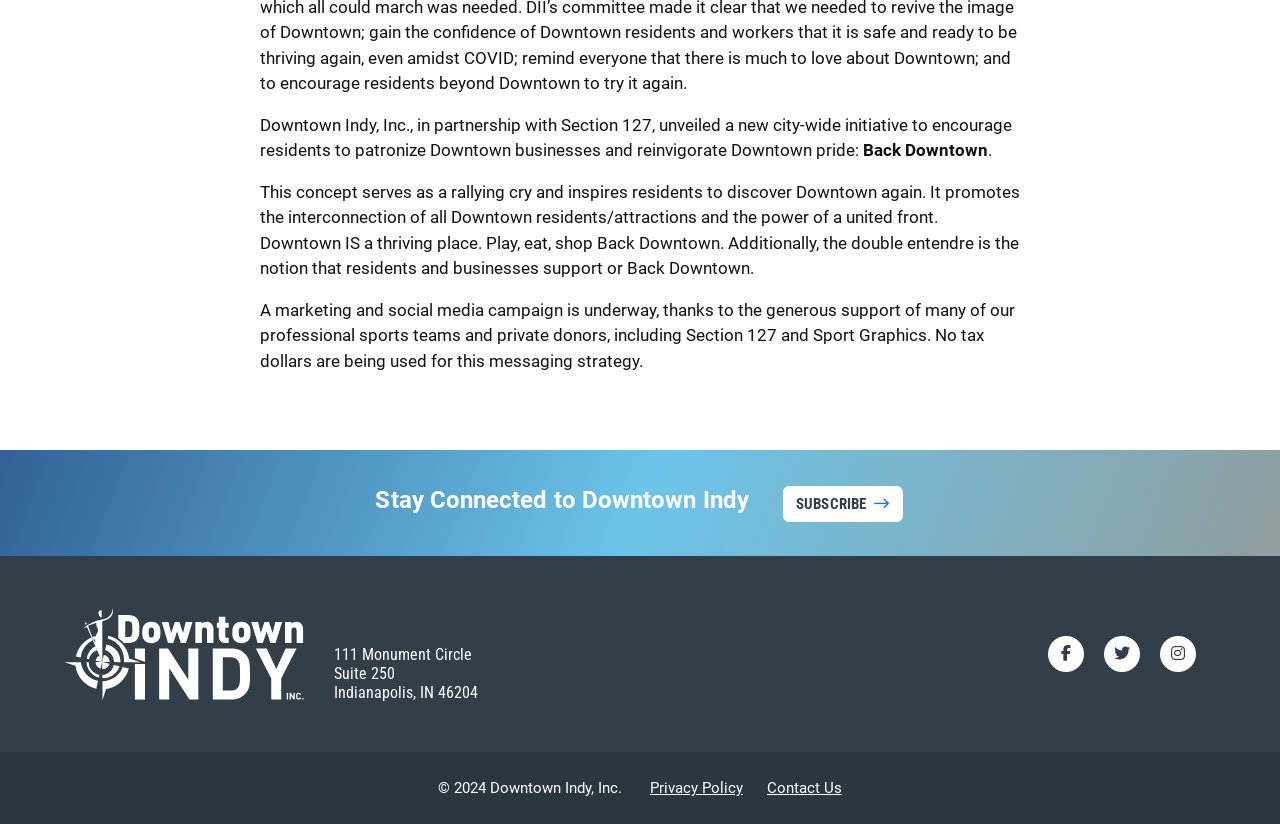What is the purpose of the initiative?
Give a detailed response to the question by analyzing the screenshot.

The purpose of the initiative is mentioned in the first StaticText element, which says 'Downtown Indy, Inc., in partnership with Section 127, unveiled a new city-wide initiative to encourage residents to patronize Downtown businesses and reinvigorate Downtown pride'. This indicates that the main goal of the initiative is to promote Downtown businesses.